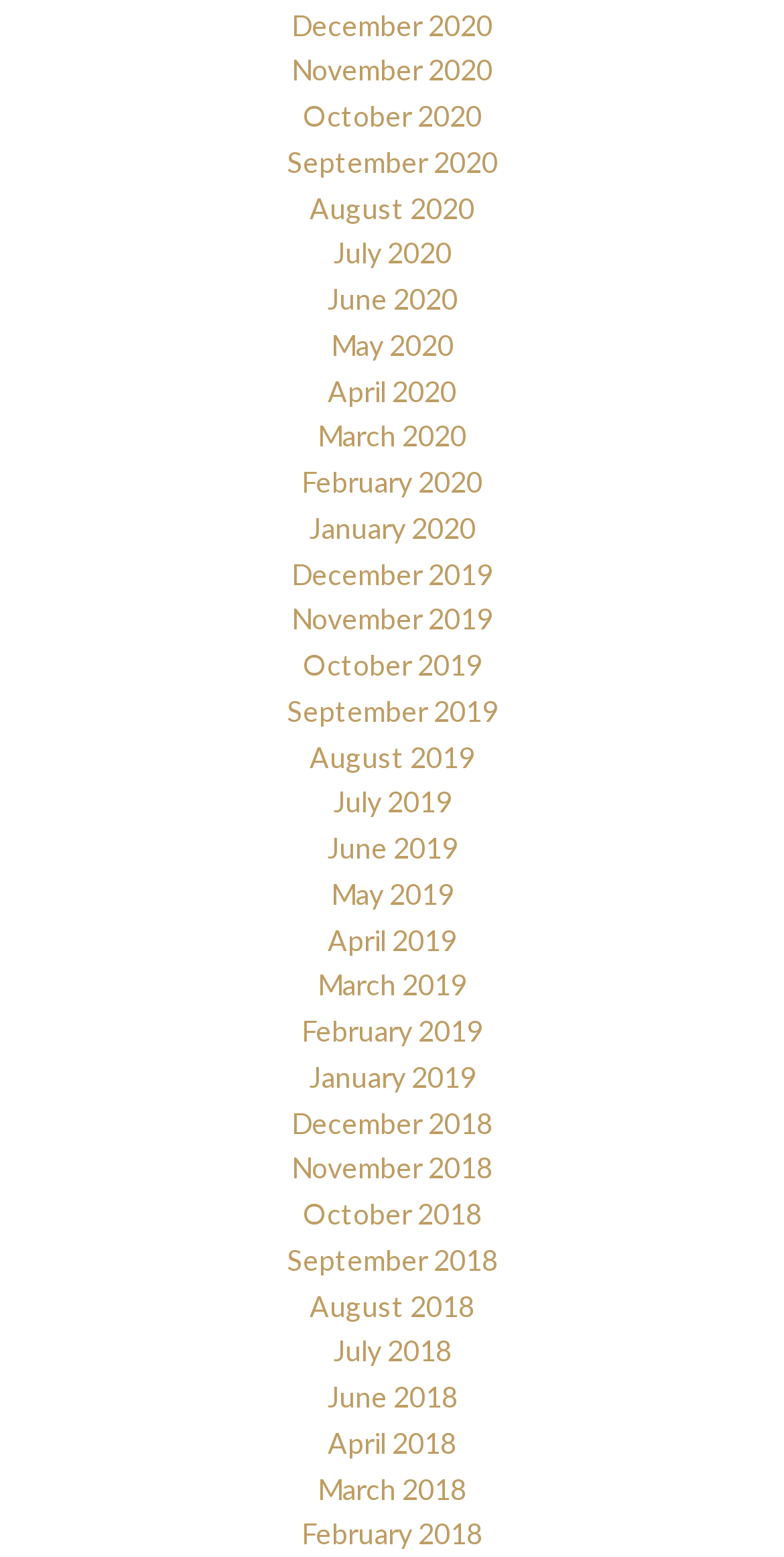Bounding box coordinates are specified in the format (top-left x, top-left y, bottom-right x, bottom-right y). All values are floating point numbers bounded between 0 and 1. Please provide the bounding box coordinate of the region this sentence describes: April 2019

[0.418, 0.592, 0.582, 0.614]